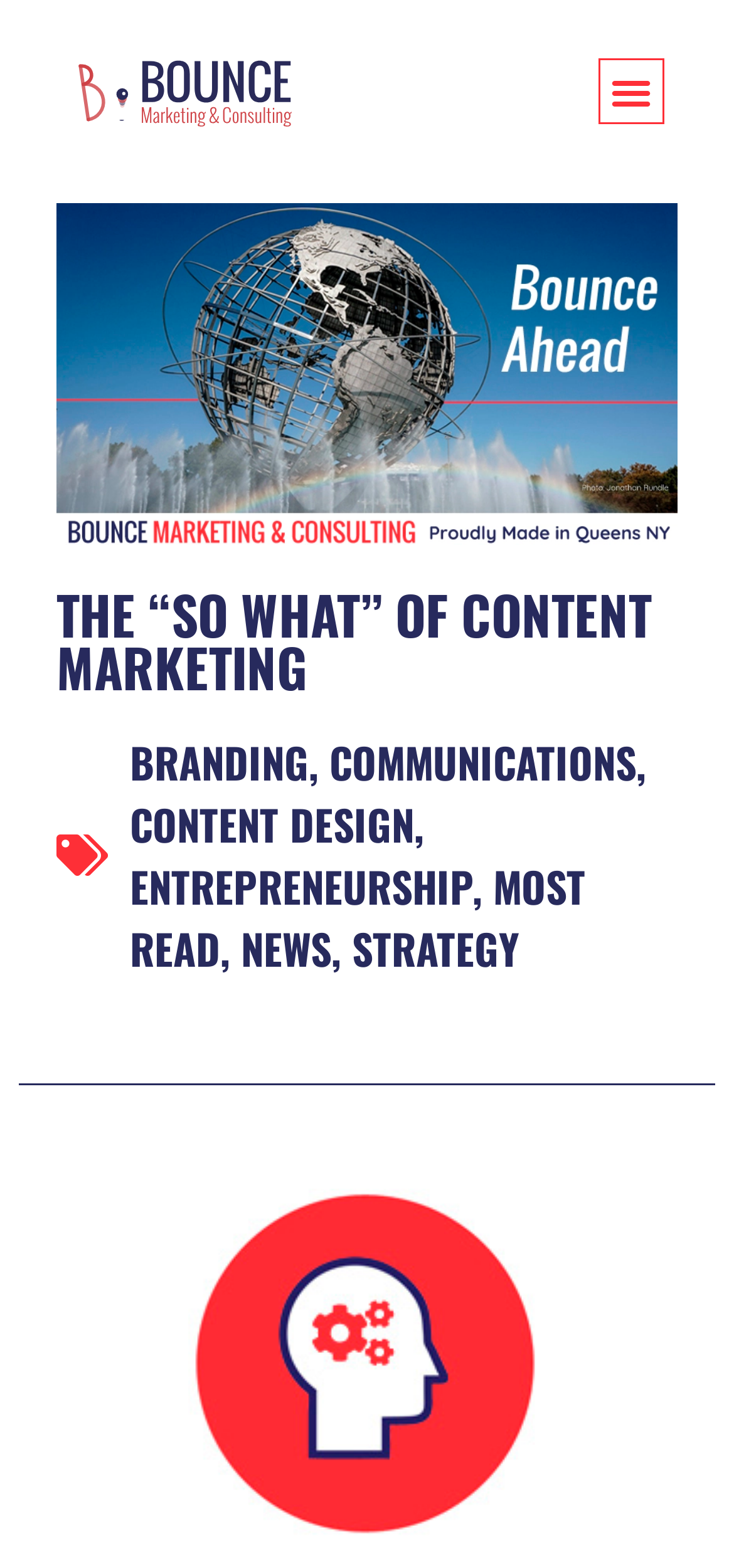Specify the bounding box coordinates of the area to click in order to follow the given instruction: "Toggle the menu."

[0.815, 0.038, 0.905, 0.08]